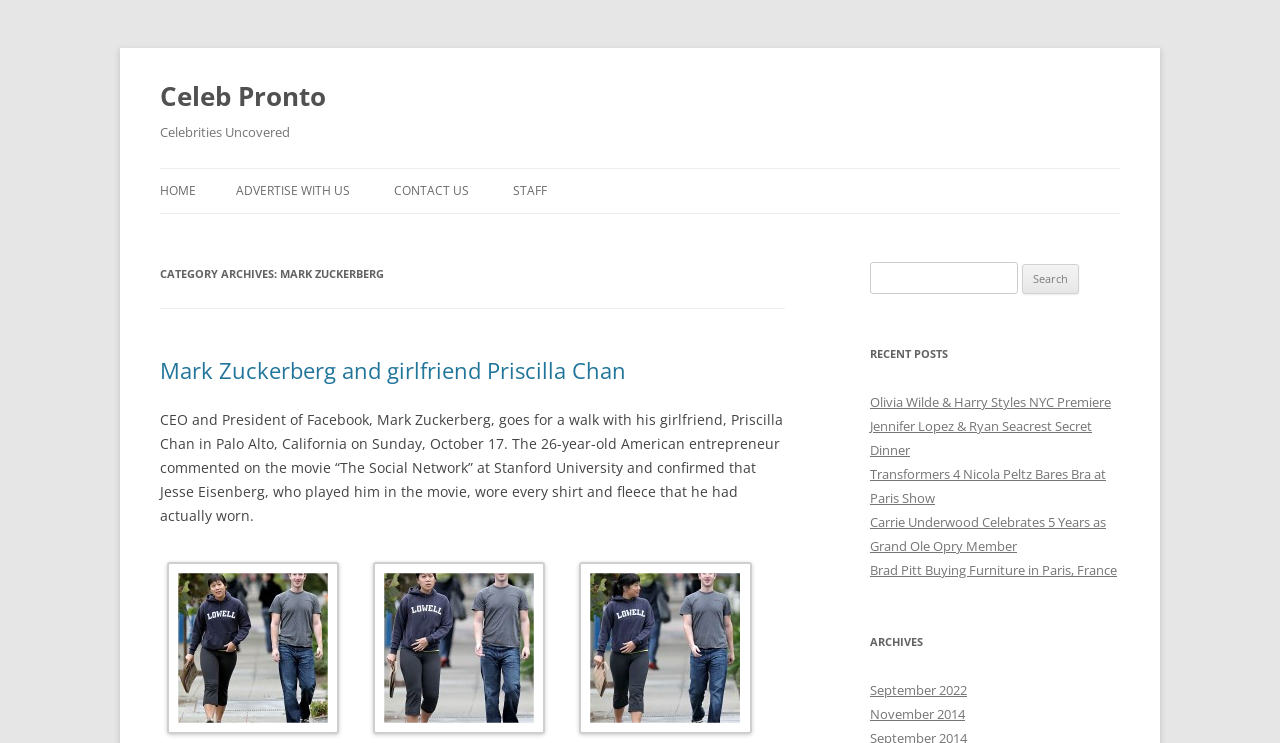Determine the coordinates of the bounding box for the clickable area needed to execute this instruction: "Search for celebrities".

[0.68, 0.353, 0.795, 0.396]